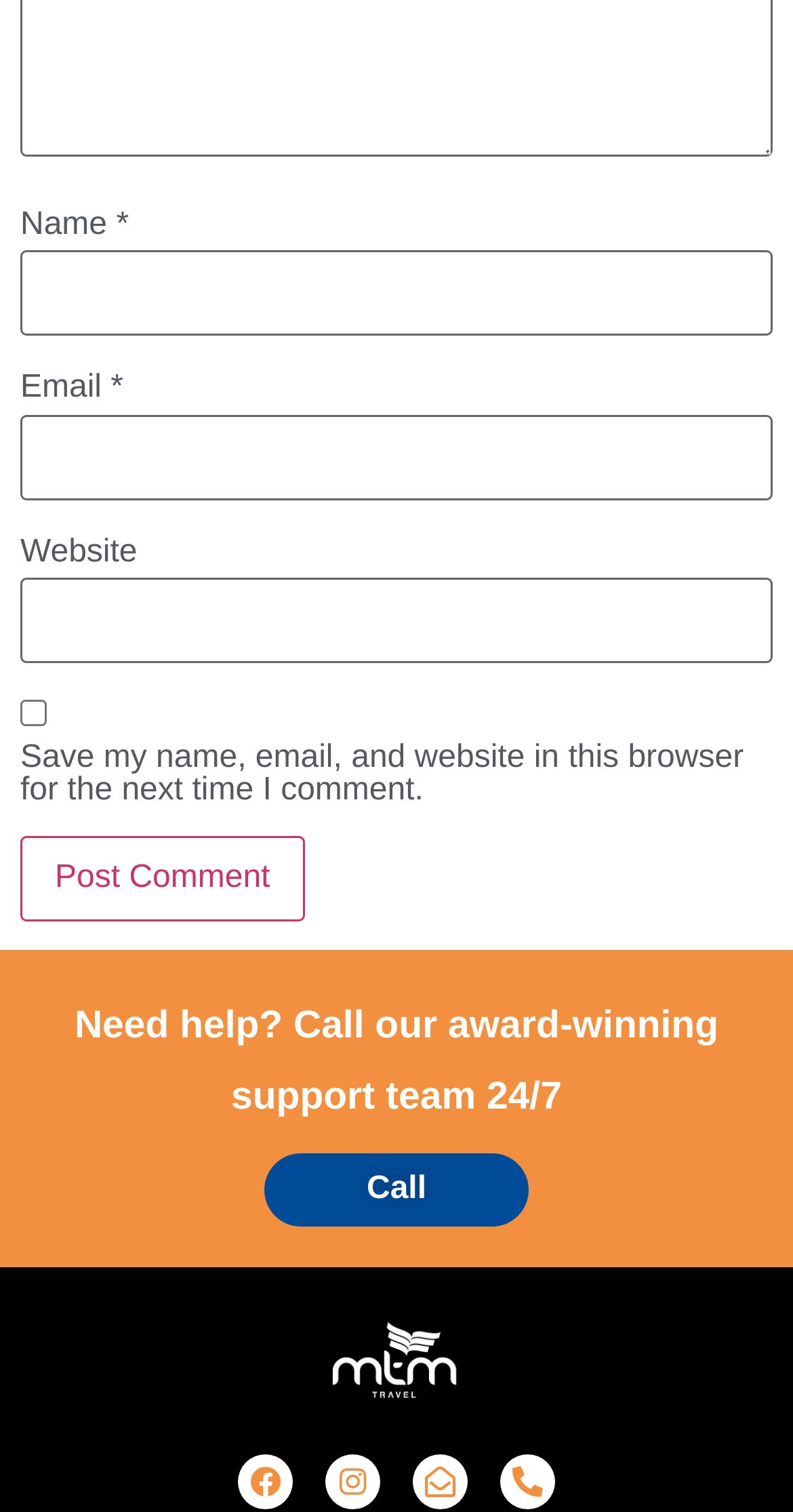Provide a short, one-word or phrase answer to the question below:
How many textboxes are there?

3